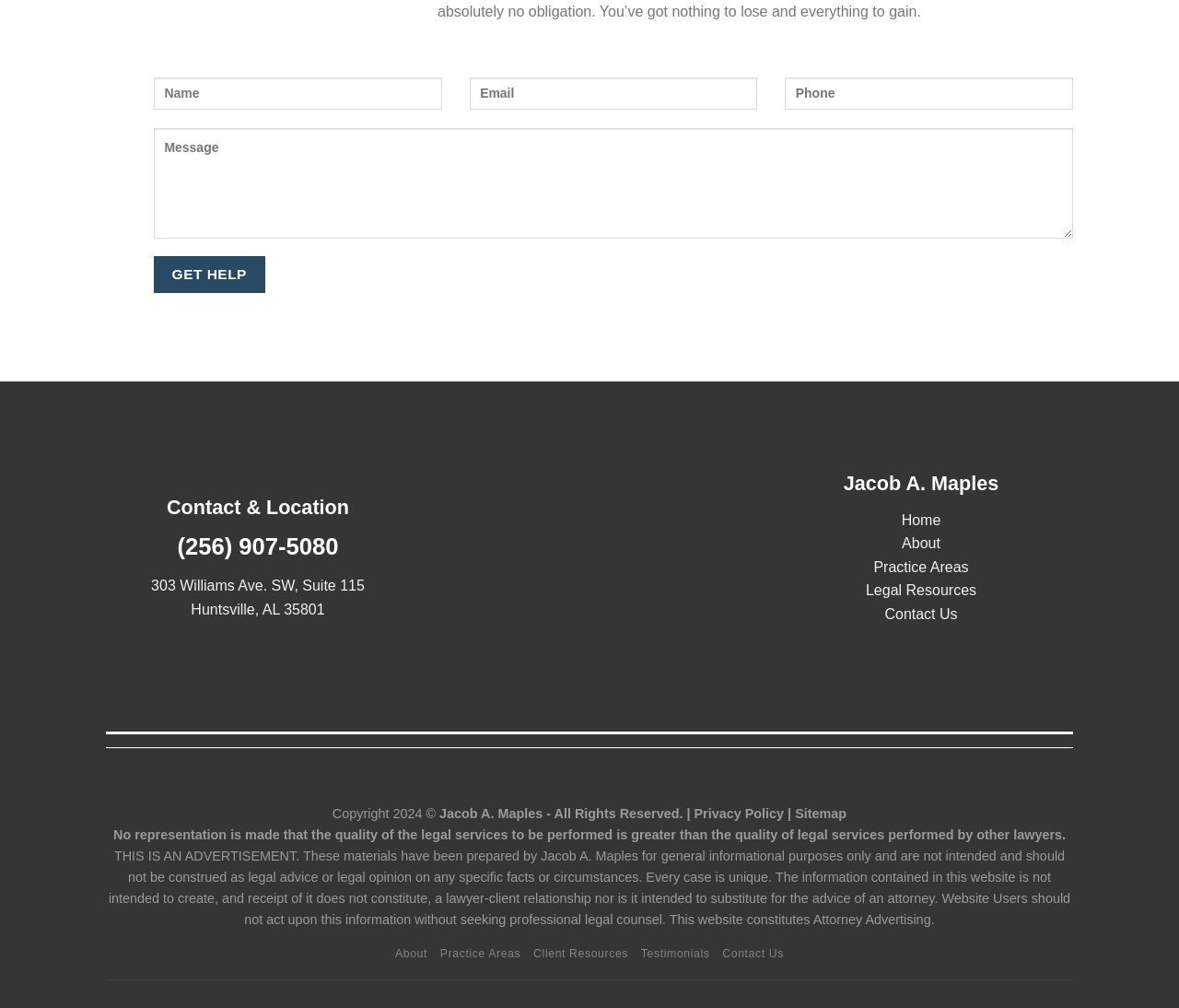Provide the bounding box coordinates of the HTML element described by the text: "About".

[0.765, 0.531, 0.798, 0.547]